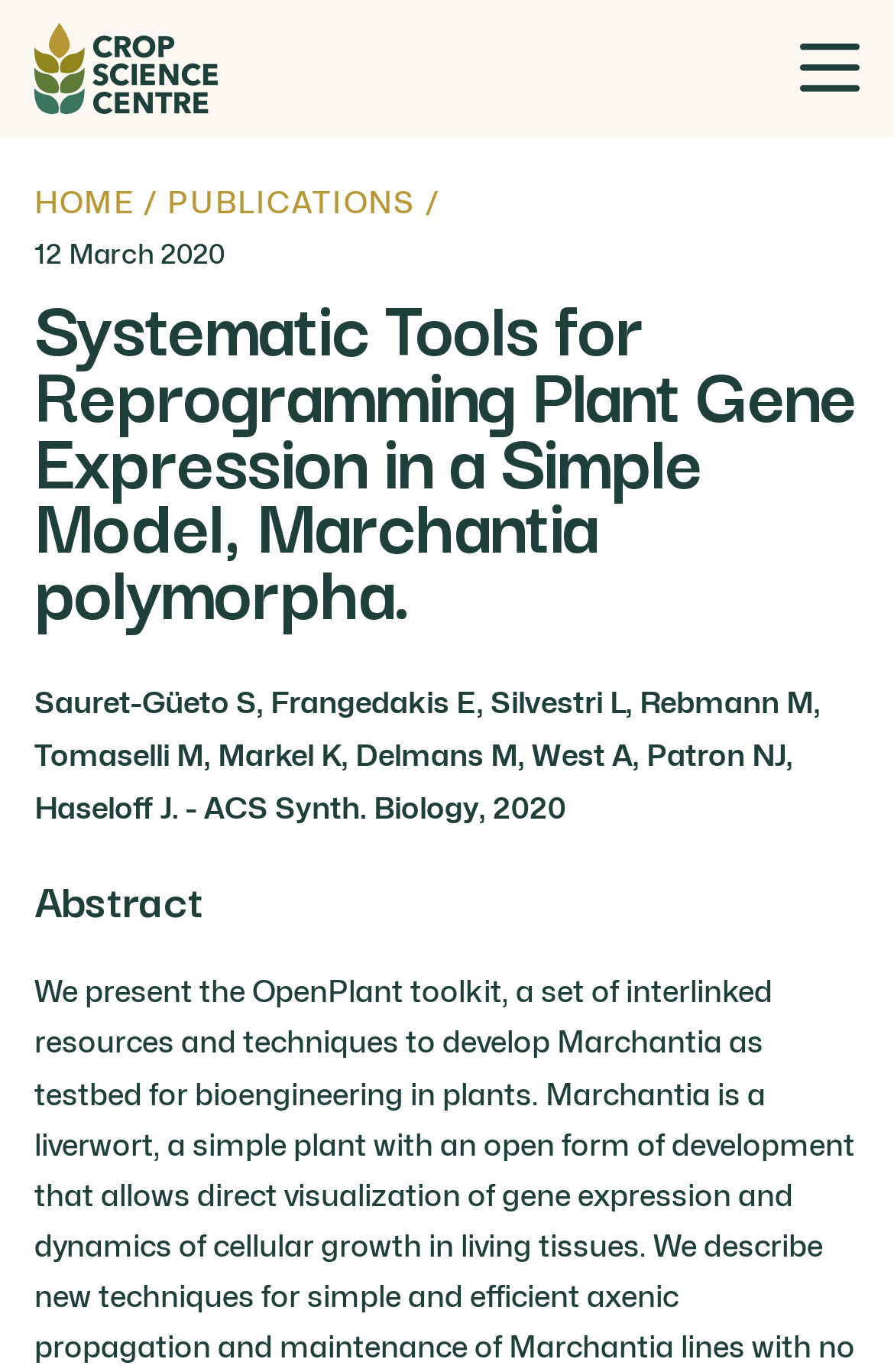Reply to the question with a single word or phrase:
What is the journal where the research paper was published?

ACS Synth. Biology